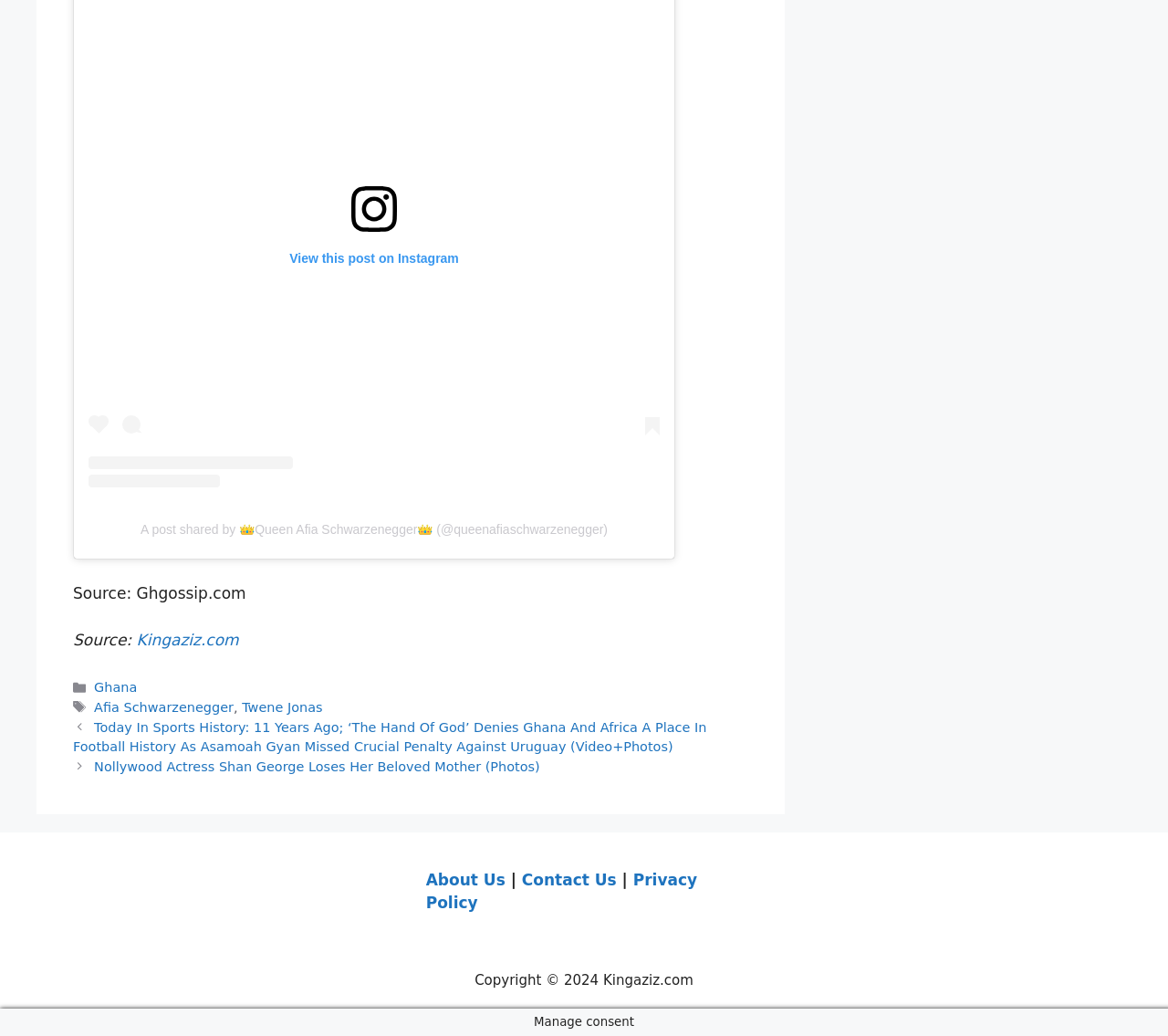Please identify the bounding box coordinates of the element I need to click to follow this instruction: "Learn about the website".

[0.365, 0.84, 0.433, 0.858]